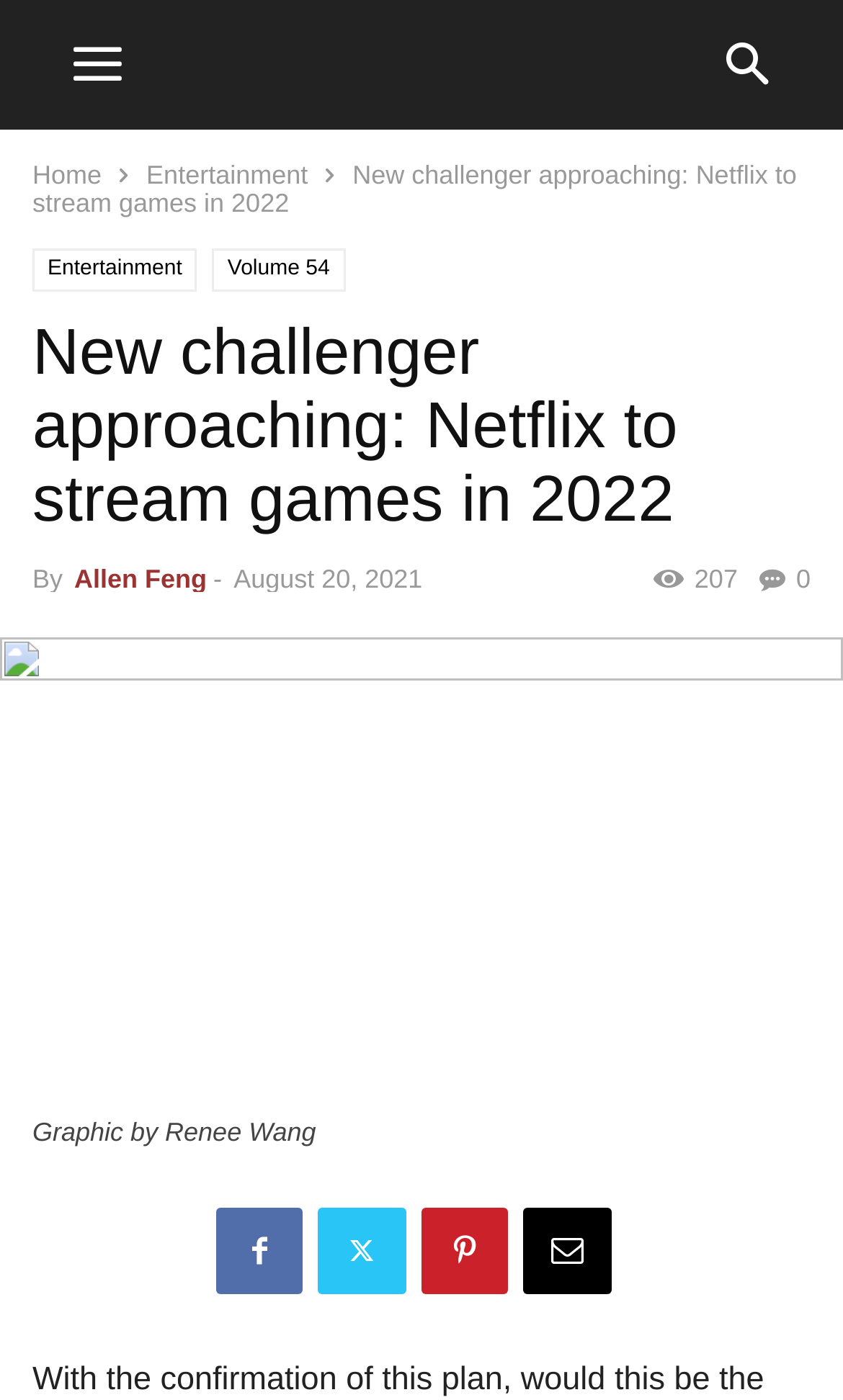How many links are in the top navigation bar?
Refer to the screenshot and respond with a concise word or phrase.

2